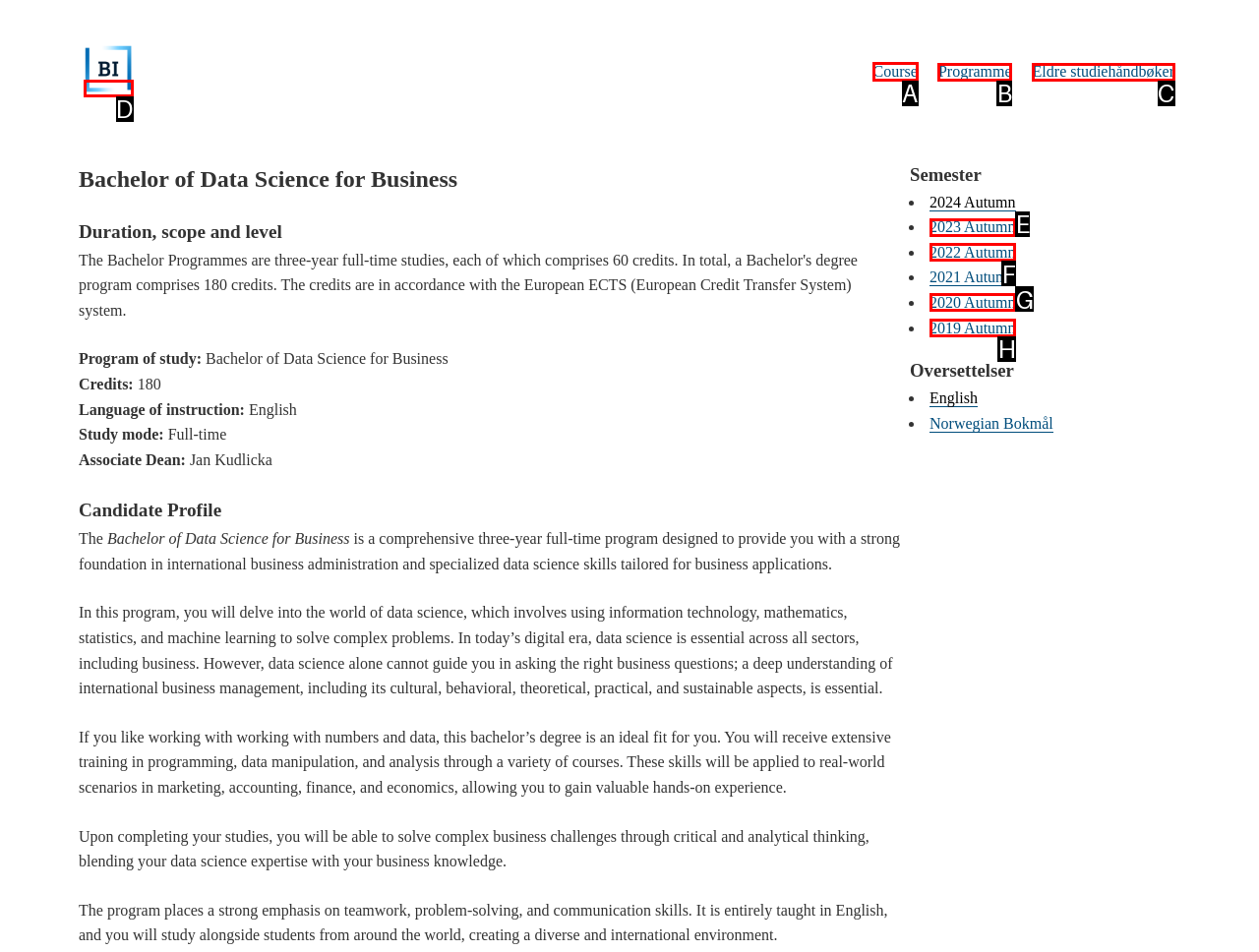Choose the letter that corresponds to the correct button to accomplish the task: Go to the Course page
Reply with the letter of the correct selection only.

A